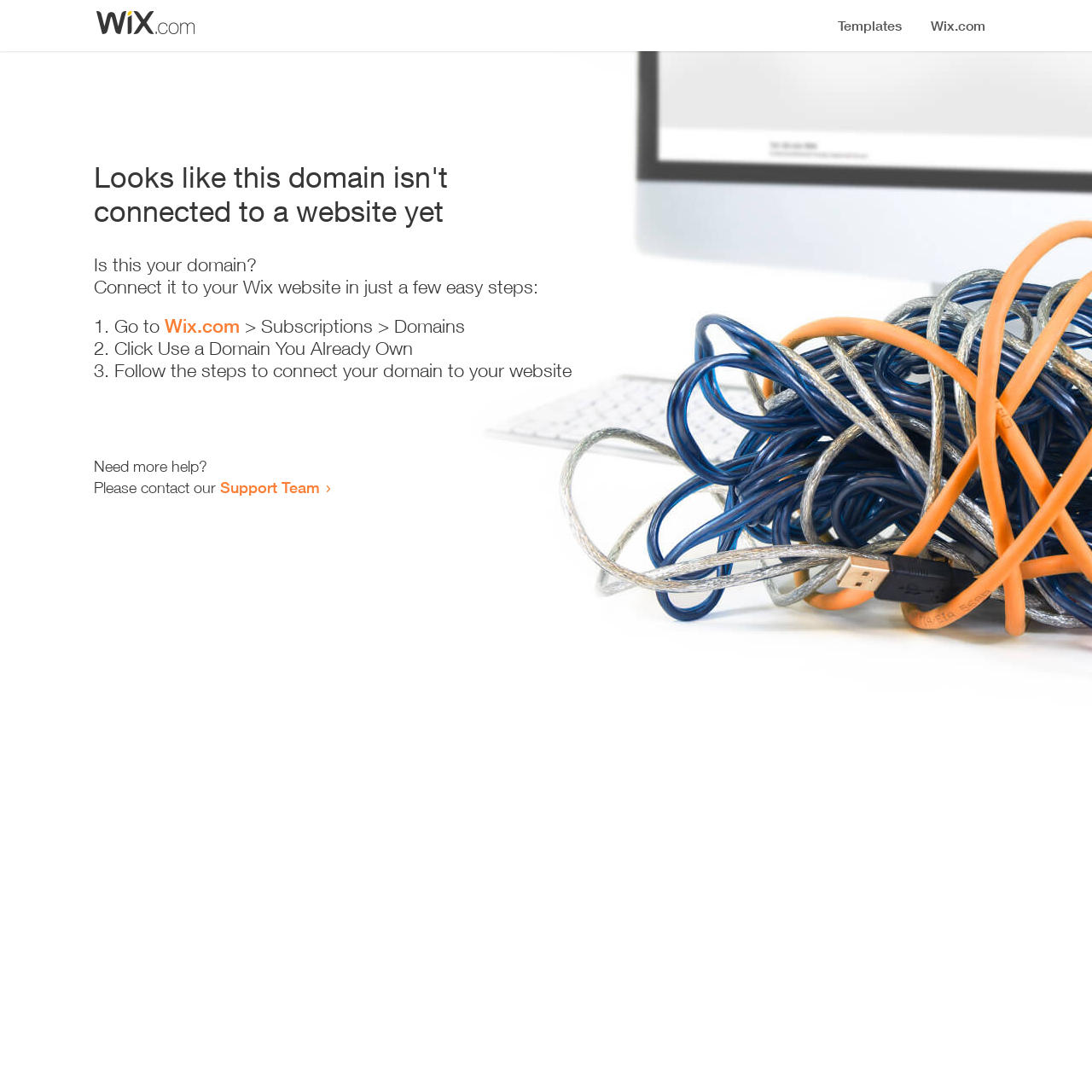Give the bounding box coordinates for this UI element: "Wix.com". The coordinates should be four float numbers between 0 and 1, arranged as [left, top, right, bottom].

[0.151, 0.288, 0.22, 0.309]